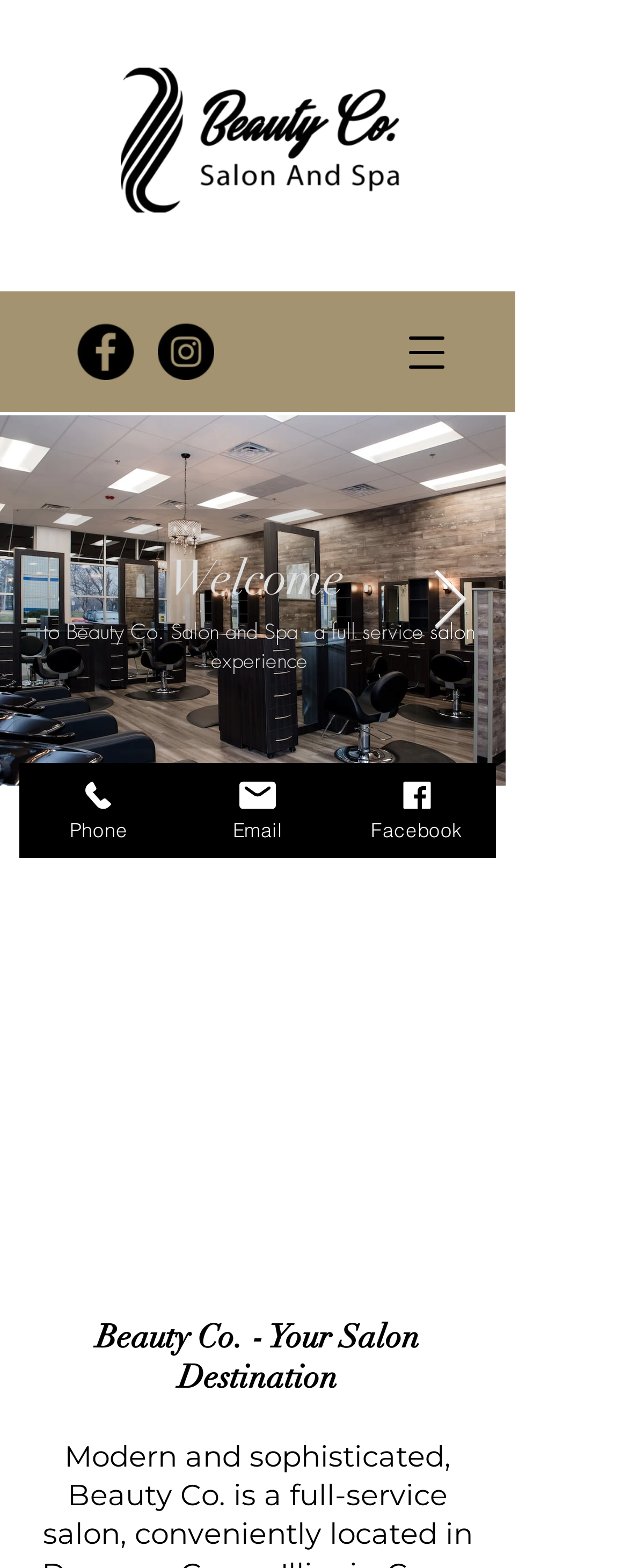Provide the bounding box coordinates of the UI element this sentence describes: "aria-label="Next Item"".

[0.687, 0.363, 0.746, 0.403]